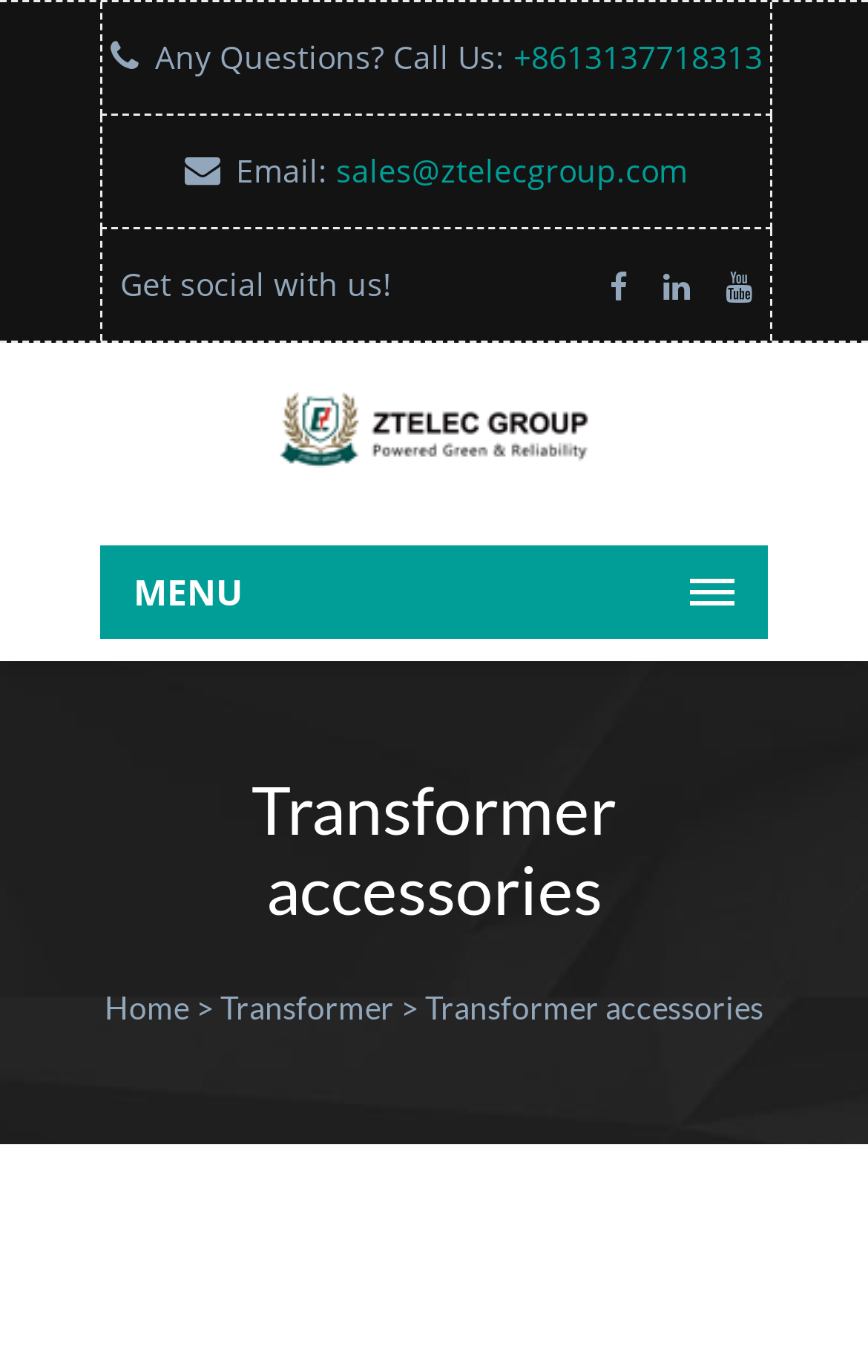What is the position of the logo image on the webpage?
Please describe in detail the information shown in the image to answer the question.

I found the position of the logo image by looking at the bounding box coordinates of the image element, which are [0.205, 0.286, 0.795, 0.341], indicating that it is located near the top-left corner of the webpage.